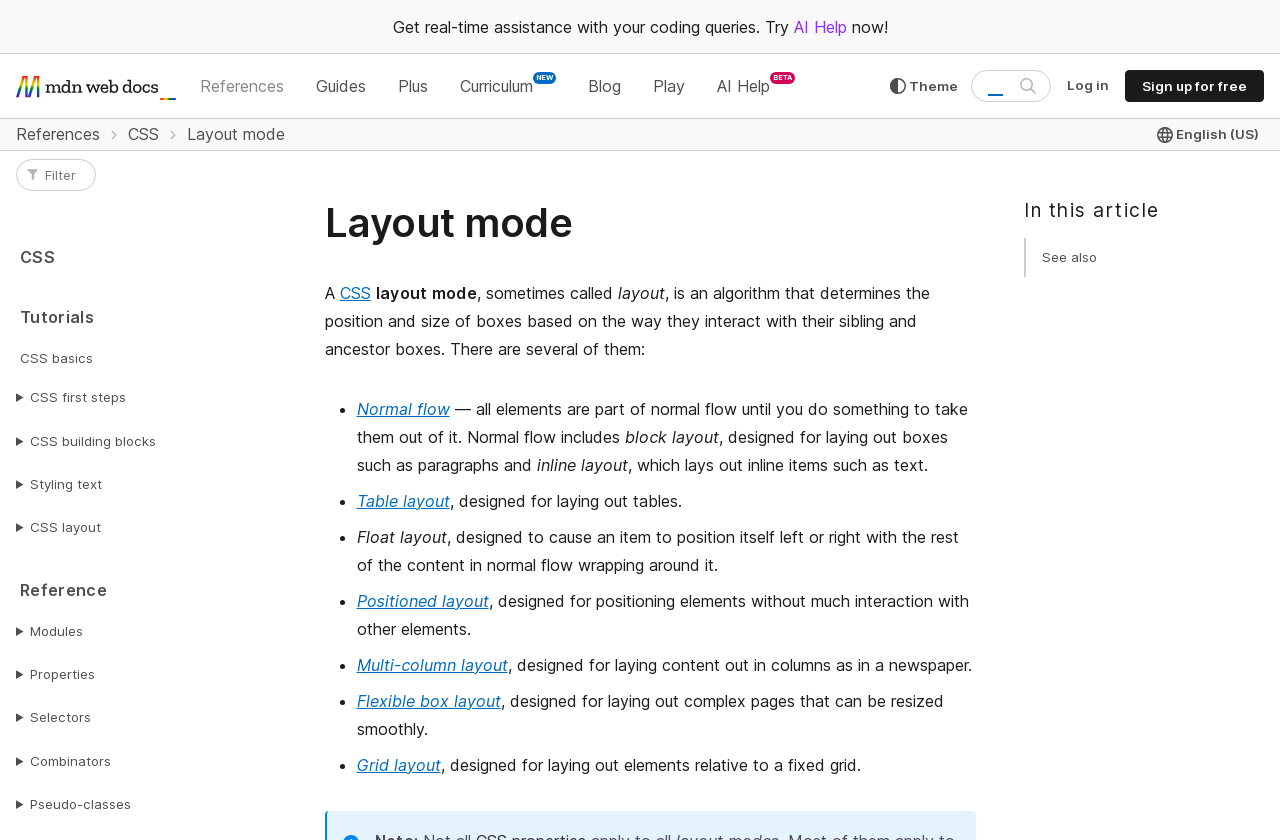What is the language currently selected?
Based on the visual, give a brief answer using one word or a short phrase.

English (US)